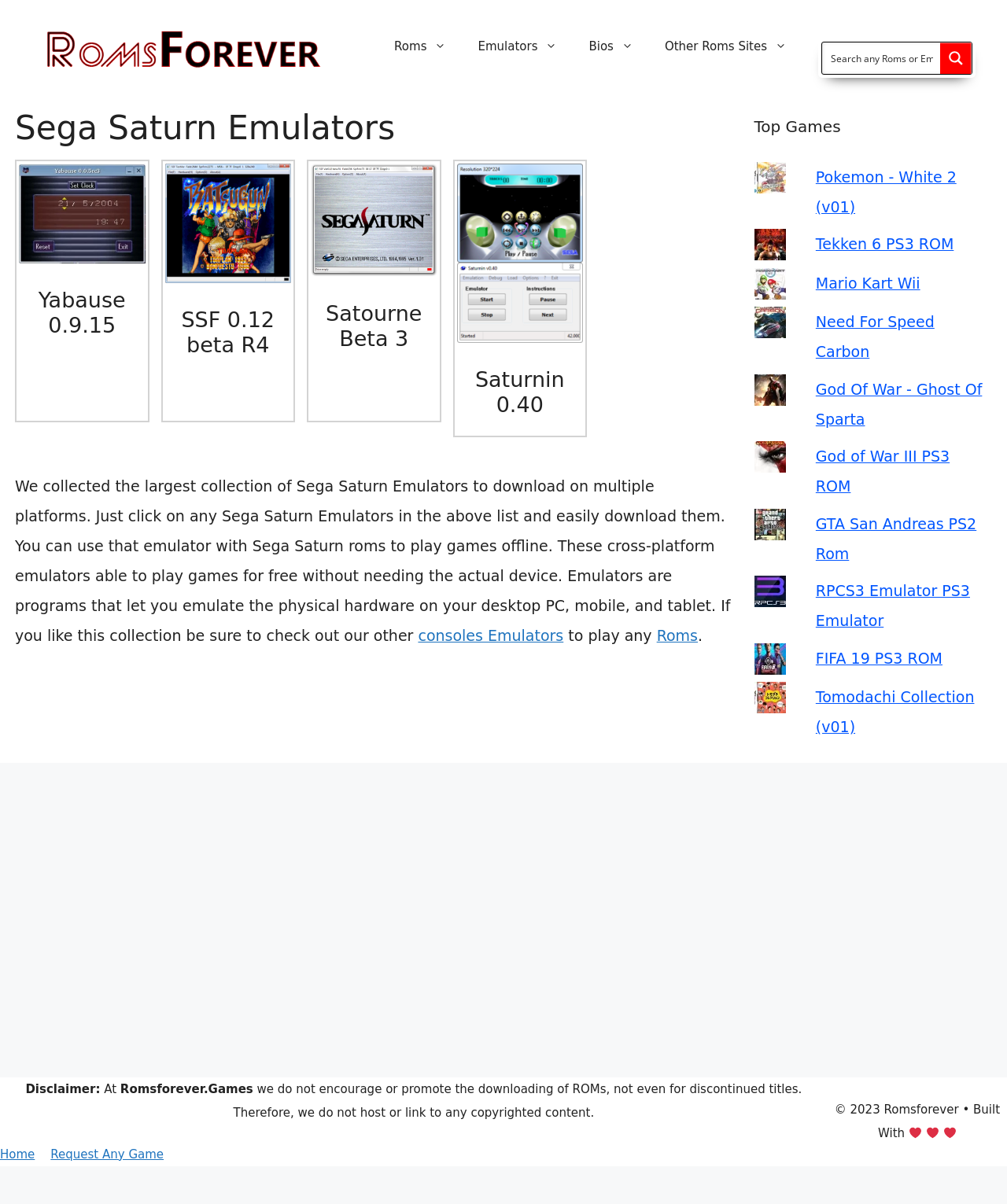Determine the bounding box for the UI element as described: "Tomodachi Collection (v01)". The coordinates should be represented as four float numbers between 0 and 1, formatted as [left, top, right, bottom].

[0.81, 0.572, 0.968, 0.611]